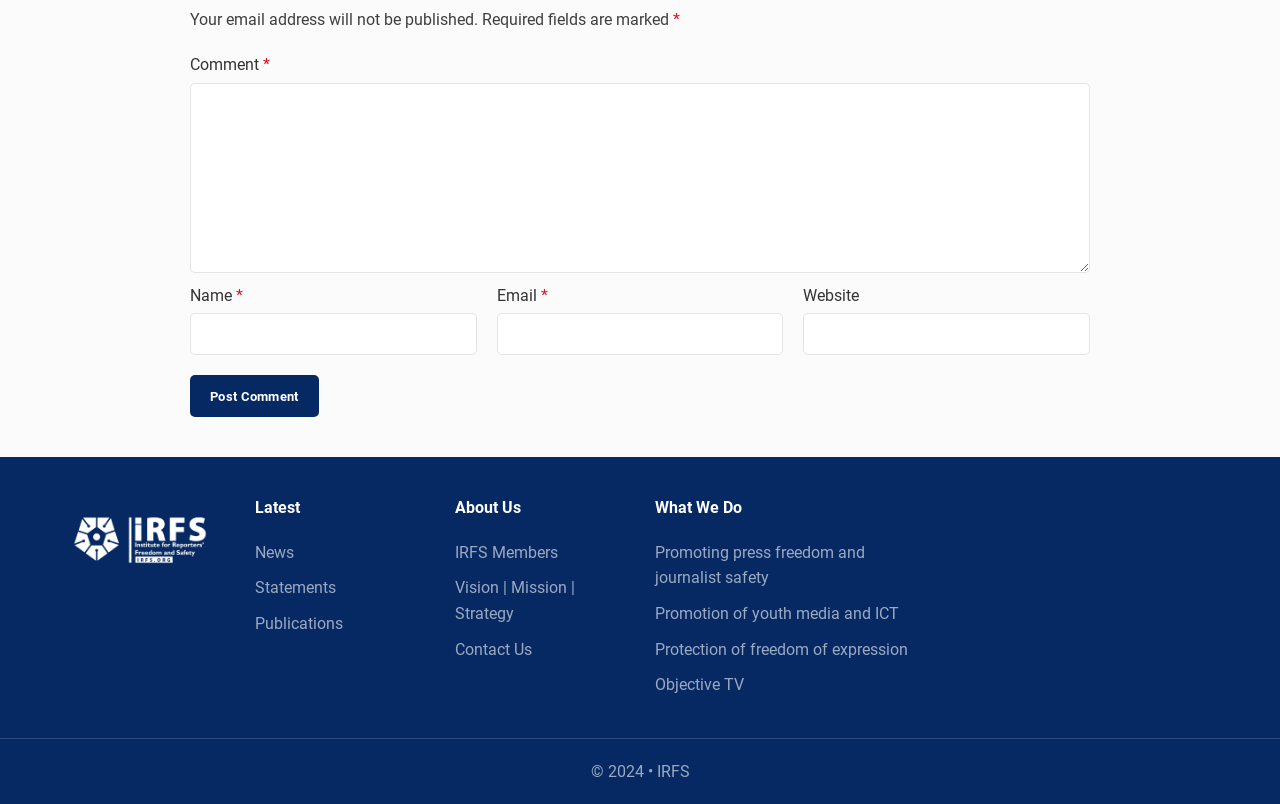What is the purpose of the textbox labeled 'Comment'?
Answer the question with a single word or phrase by looking at the picture.

Leave a comment